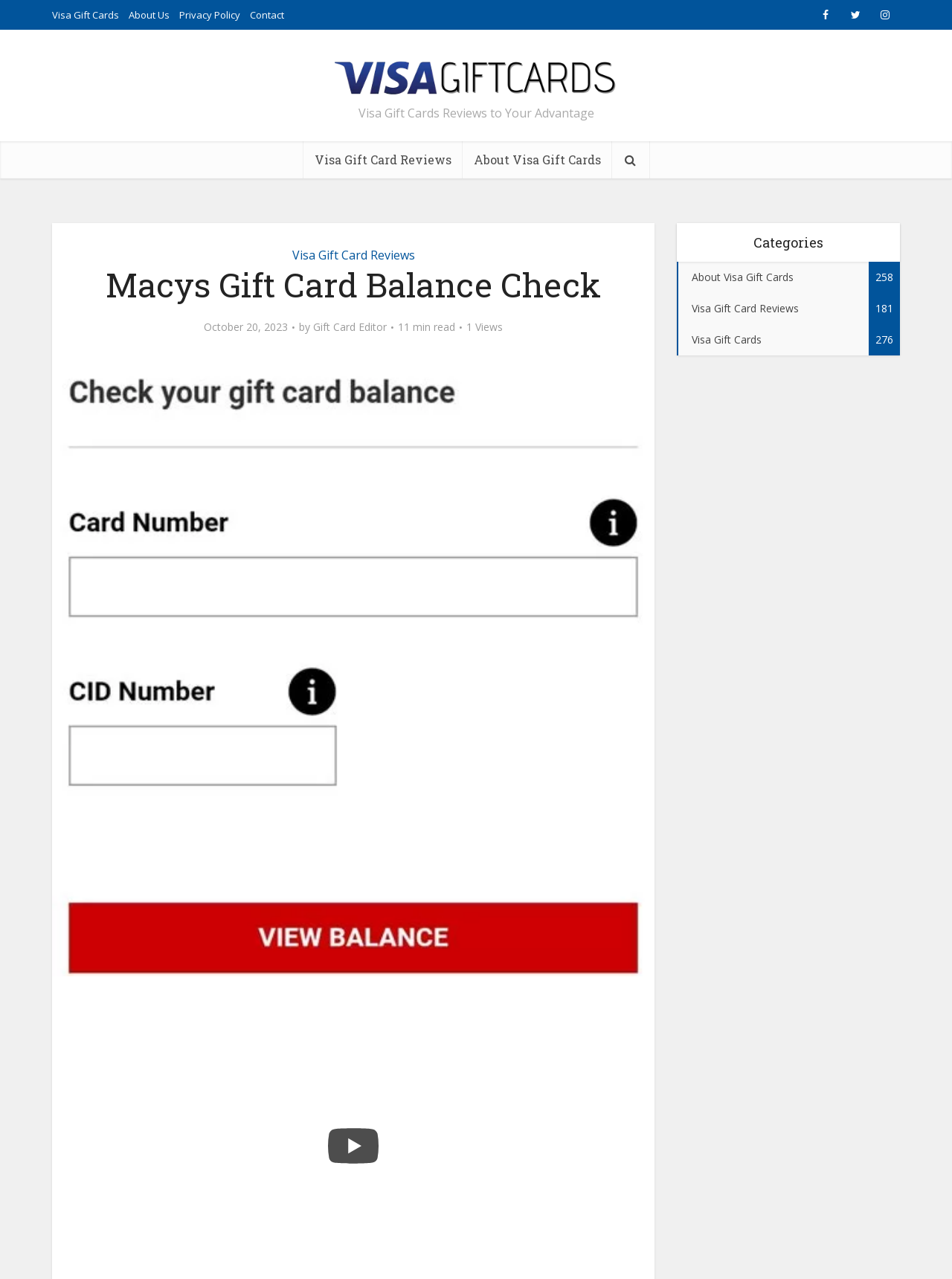Please extract the title of the webpage.

Macys Gift Card Balance Check